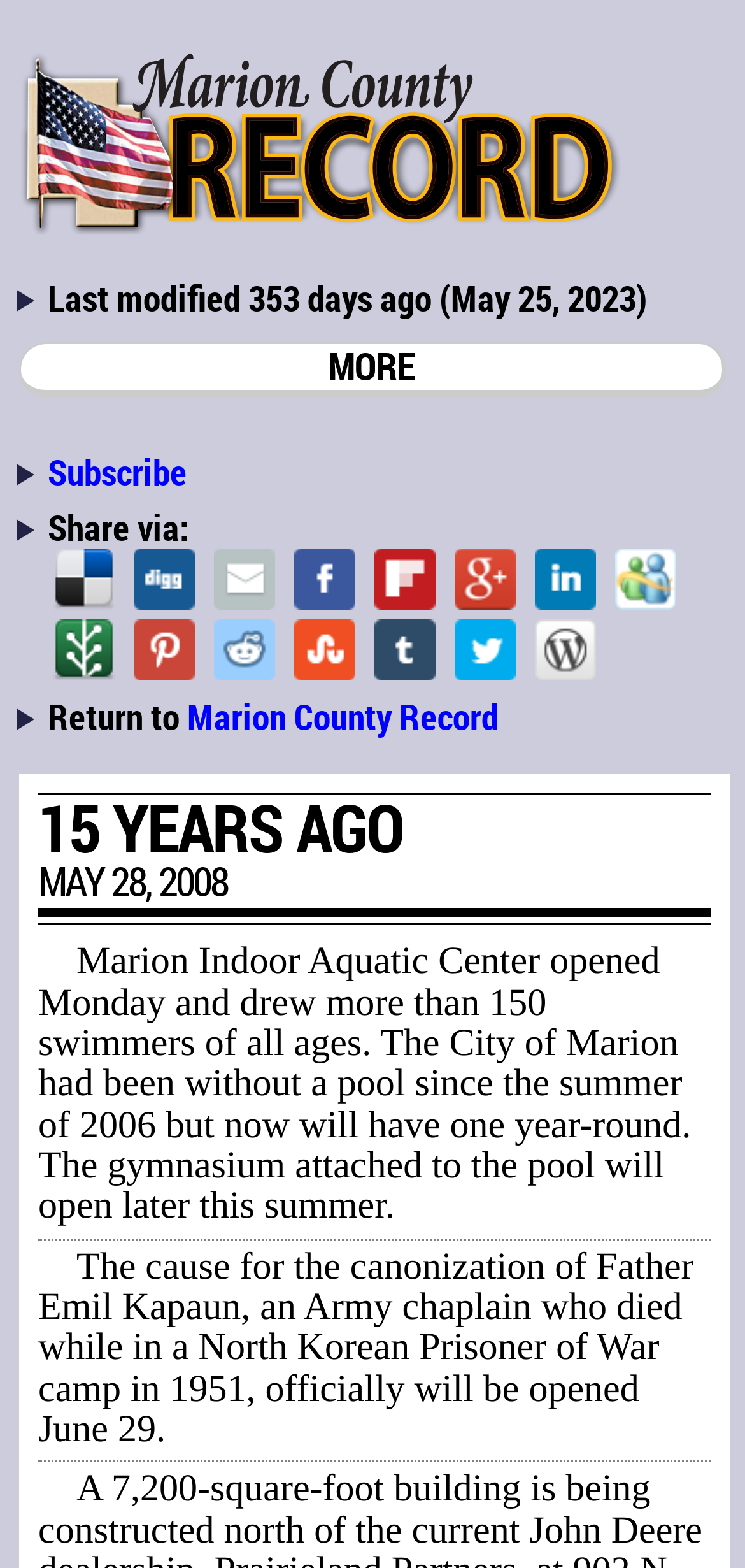From the screenshot, find the bounding box of the UI element matching this description: "Marion County Record". Supply the bounding box coordinates in the form [left, top, right, bottom], each a float between 0 and 1.

[0.251, 0.441, 0.669, 0.471]